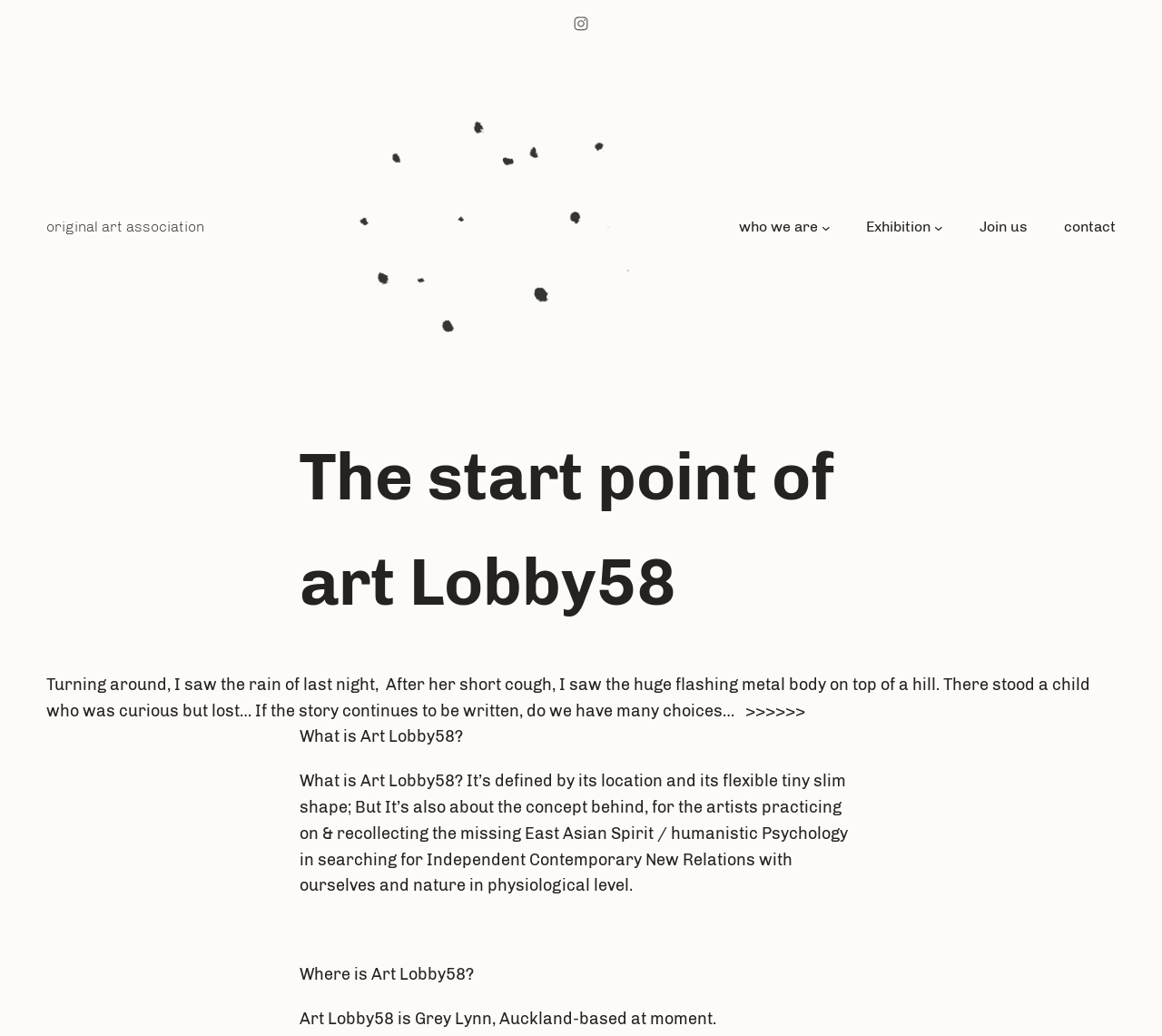Give a one-word or short-phrase answer to the following question: 
Where is Art Lobby58 located?

Grey Lynn, Auckland